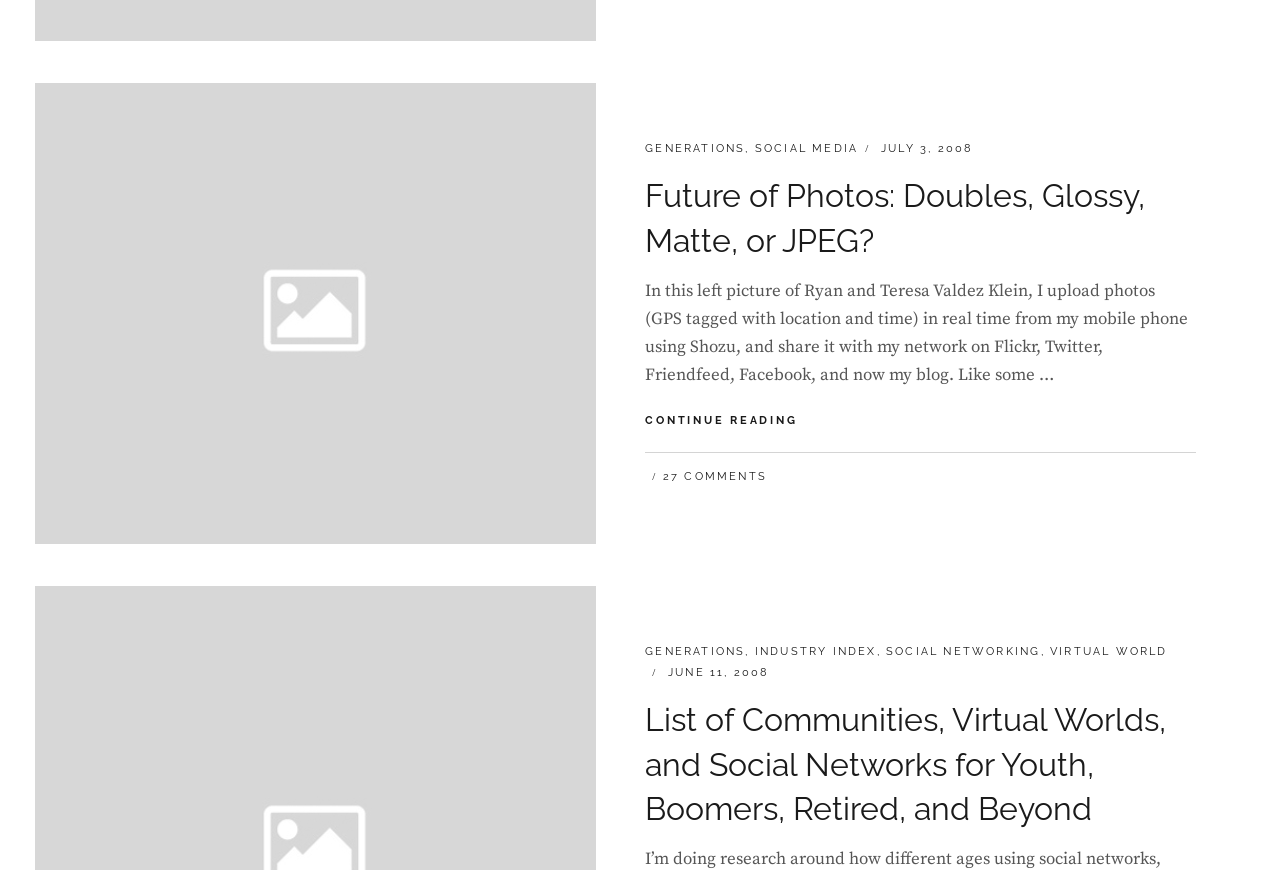Pinpoint the bounding box coordinates for the area that should be clicked to perform the following instruction: "Click on the 'SOCIAL NETWORKING' category".

[0.692, 0.741, 0.813, 0.756]